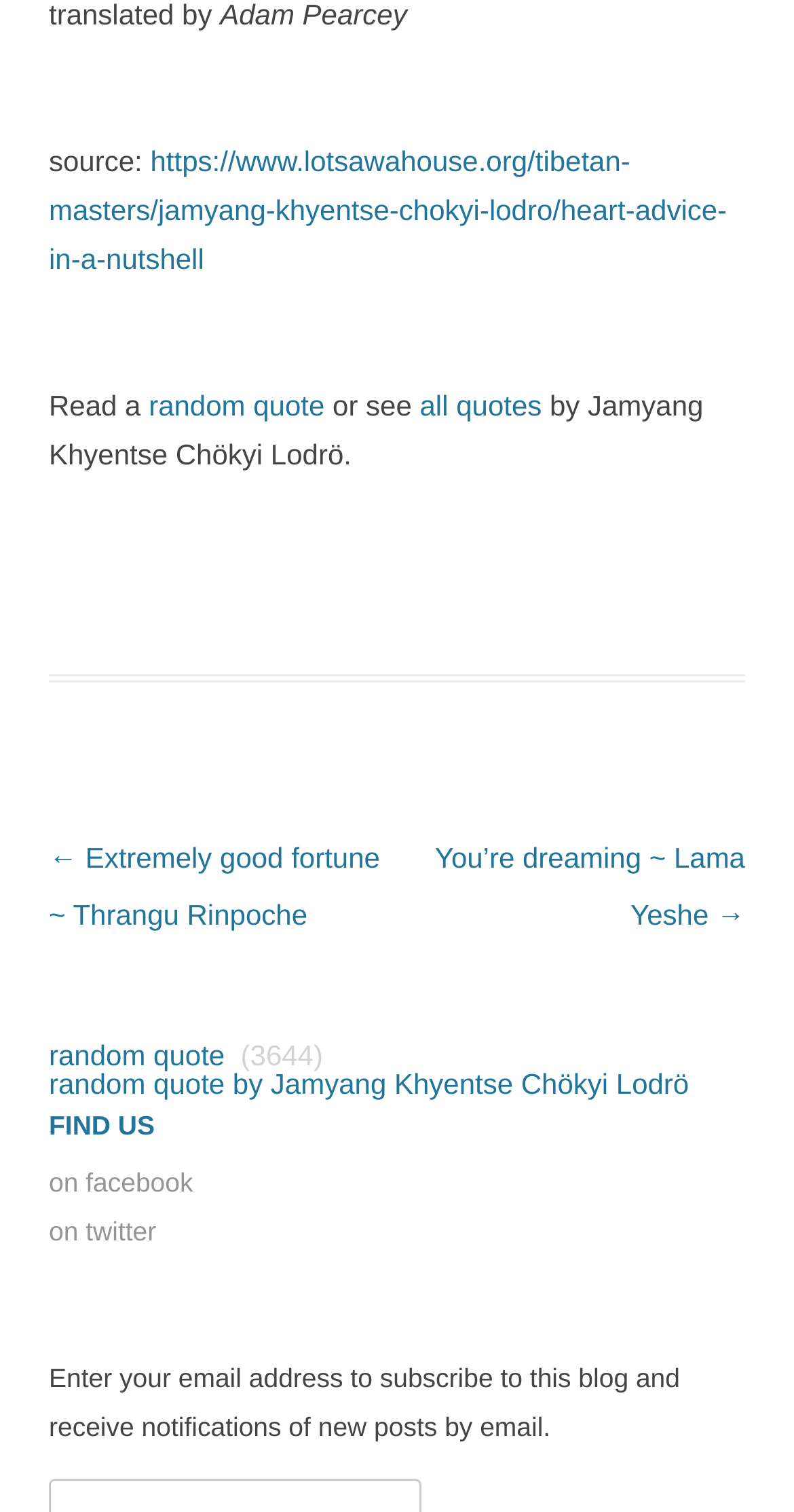Determine the bounding box coordinates of the region I should click to achieve the following instruction: "View all quotes by Jamyang Khyentse Chökyi Lodrö". Ensure the bounding box coordinates are four float numbers between 0 and 1, i.e., [left, top, right, bottom].

[0.529, 0.258, 0.682, 0.279]